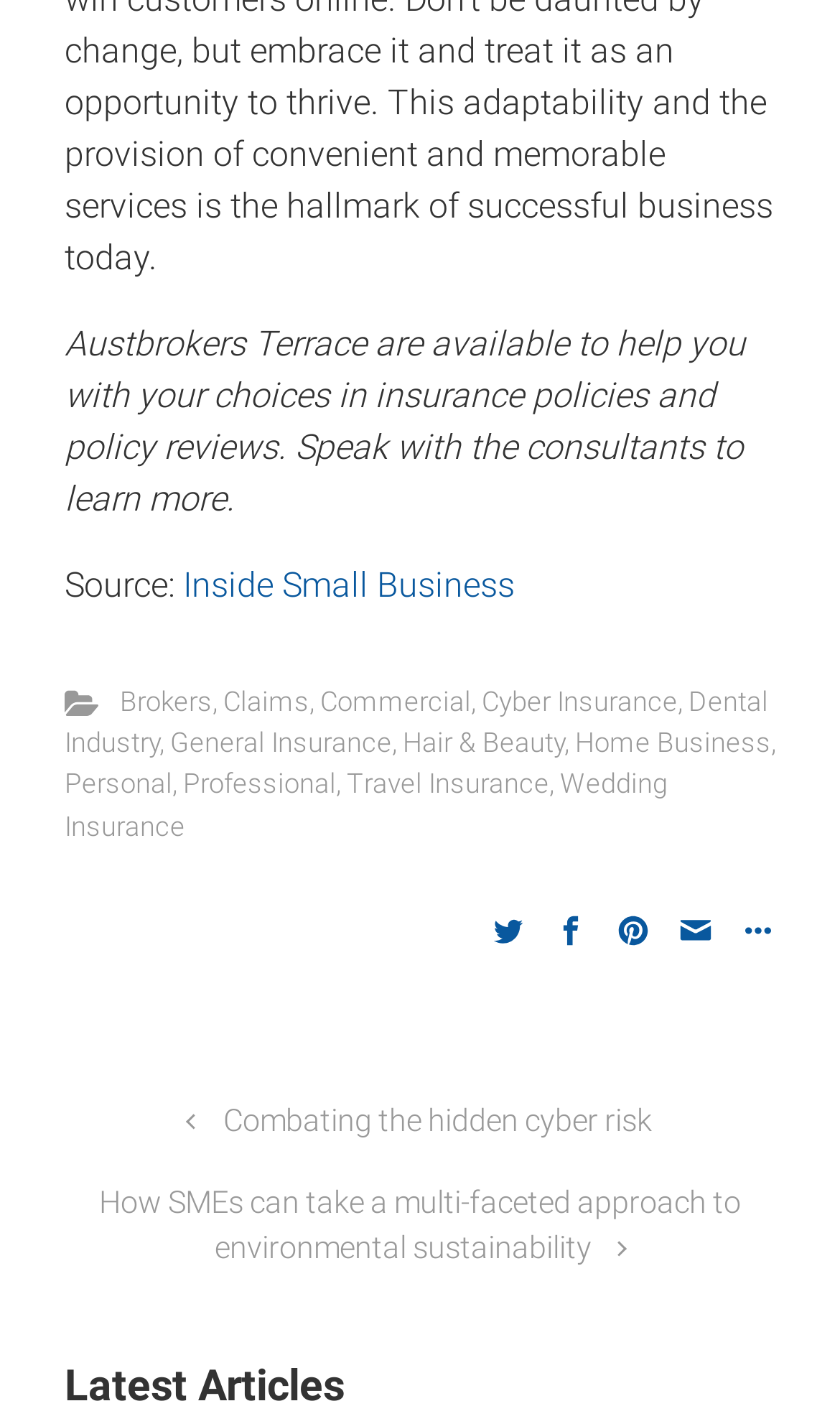Determine the bounding box coordinates for the element that should be clicked to follow this instruction: "Learn more about Austbrokers Terrace". The coordinates should be given as four float numbers between 0 and 1, in the format [left, top, right, bottom].

[0.077, 0.231, 0.887, 0.371]